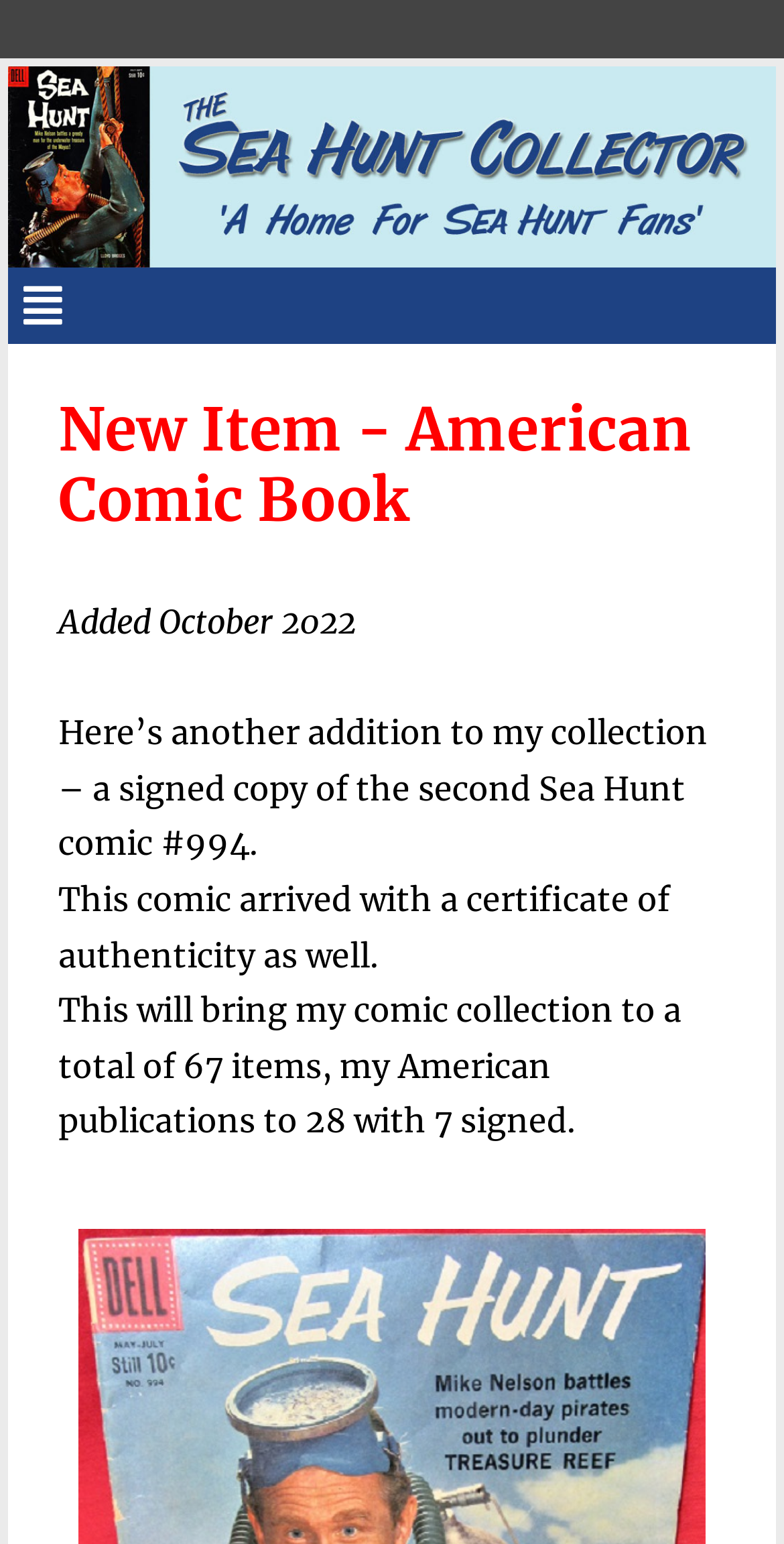Please respond to the question using a single word or phrase:
When was the comic added?

October 2022